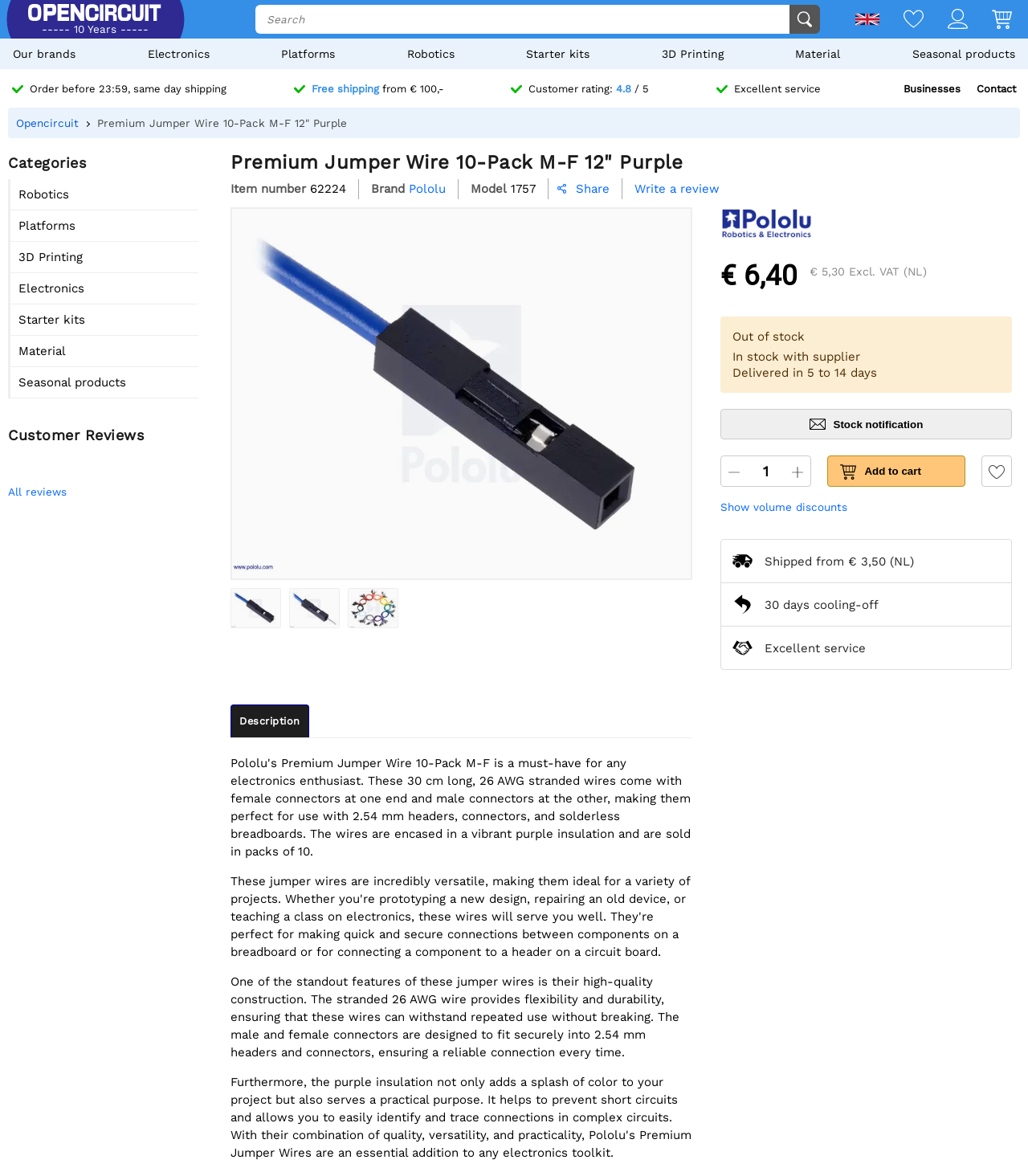Give a detailed account of the webpage, highlighting key information.

This webpage is about a product called "Premium Jumper Wire 10-Pack M-F 12" Purple" from Pololu. At the top of the page, there is a search bar and a button to the right of it. Above the search bar, there are several links to different sections of the website, including "Our brands", "Electronics", and "Robotics". 

To the right of these links, there are several icons, including a flag icon labeled "en", a wishlist icon, an account overview icon, and a shopping cart icon. Below these icons, there are links to "Order before 23:59, same day shipping", "Free shipping from € 100,-", and "Customer rating: 4.8 / 5".

On the left side of the page, there is a category menu with links to "Robotics", "Platforms", "3D Printing", and other categories. Below the category menu, there is a section for customer reviews, with a link to "All reviews".

The main product information is displayed in the center of the page. There is a large image of the product, and below it, there are details about the product, including the item number, brand, and model. There is also a "Share" icon and a link to "Write a review".

Below the product details, there is a description of the product, which explains its high-quality construction and features. There is also a section with pricing information, including the current price and a discounted price. The product is currently out of stock, but there is an option to receive a stock notification.

To the right of the pricing information, there is a button to add the product to the cart, as well as a link to show volume discounts. Below this, there are links to information about shipping and returns, including "Shipped from € 3,50 (NL)" and "30 days cooling-off".